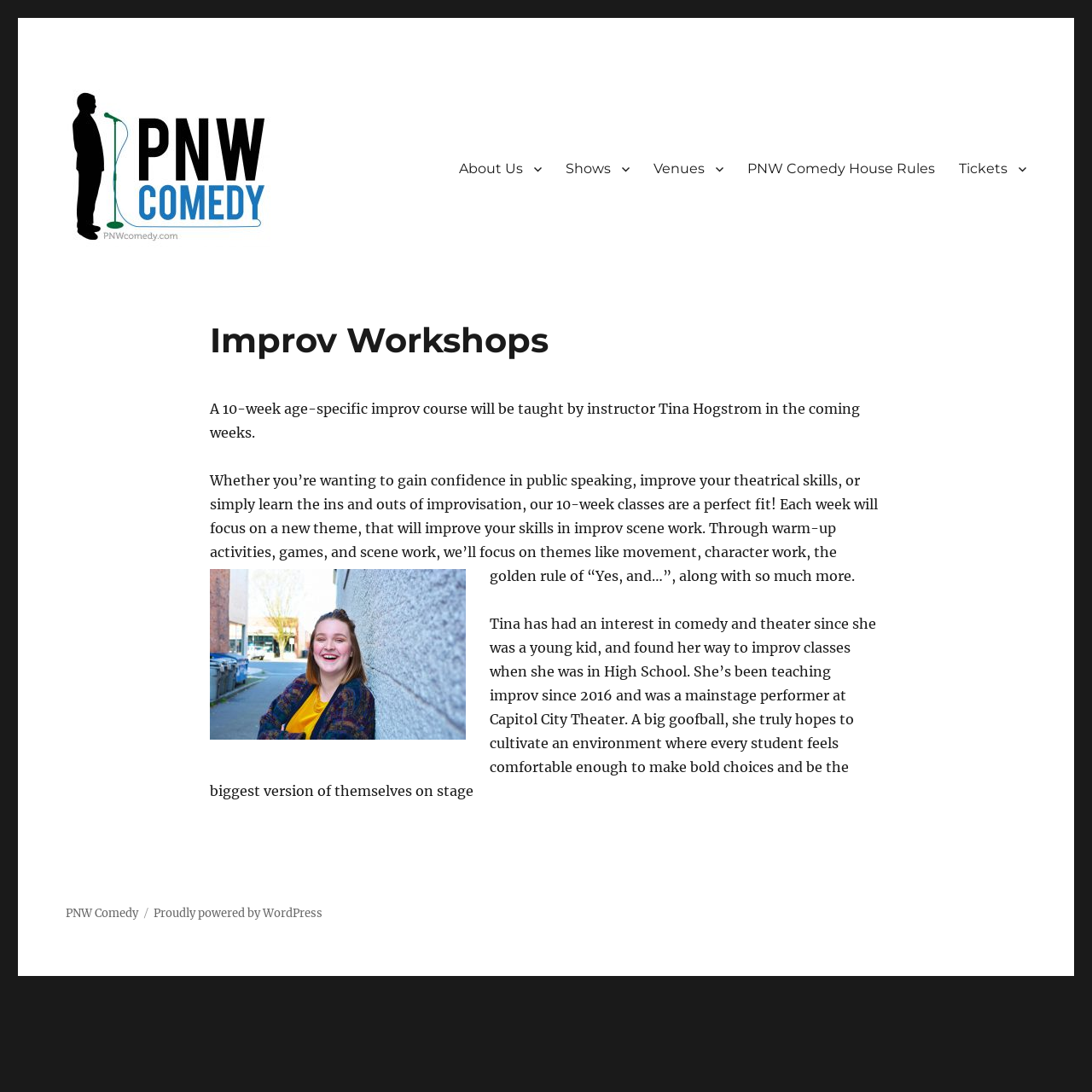Locate the bounding box coordinates of the clickable element to fulfill the following instruction: "Visit the 'PNW Comedy' homepage". Provide the coordinates as four float numbers between 0 and 1 in the format [left, top, right, bottom].

[0.06, 0.082, 0.248, 0.227]